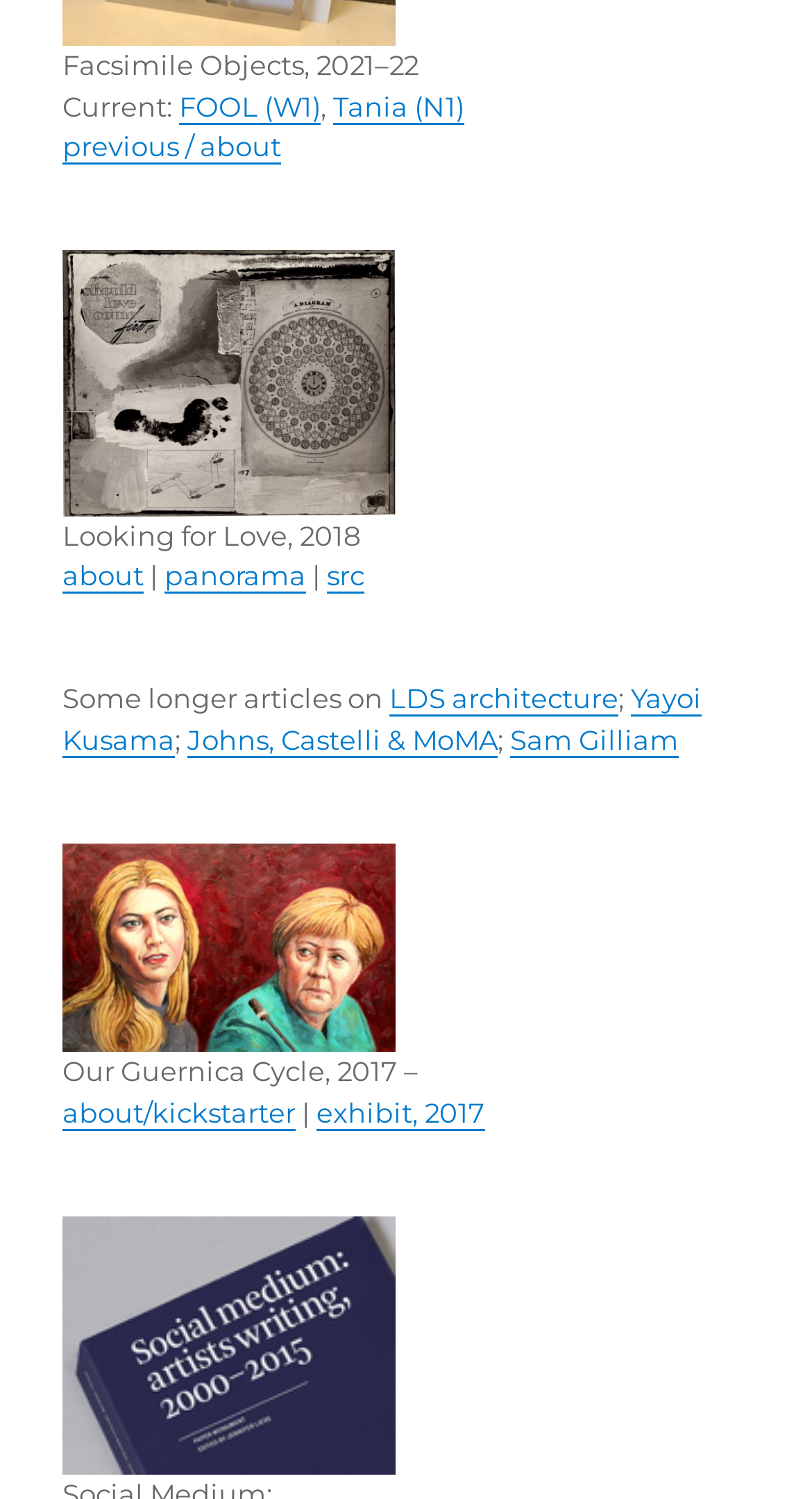Identify the bounding box coordinates of the section that should be clicked to achieve the task described: "View FOOL (W1) details".

[0.22, 0.059, 0.395, 0.082]